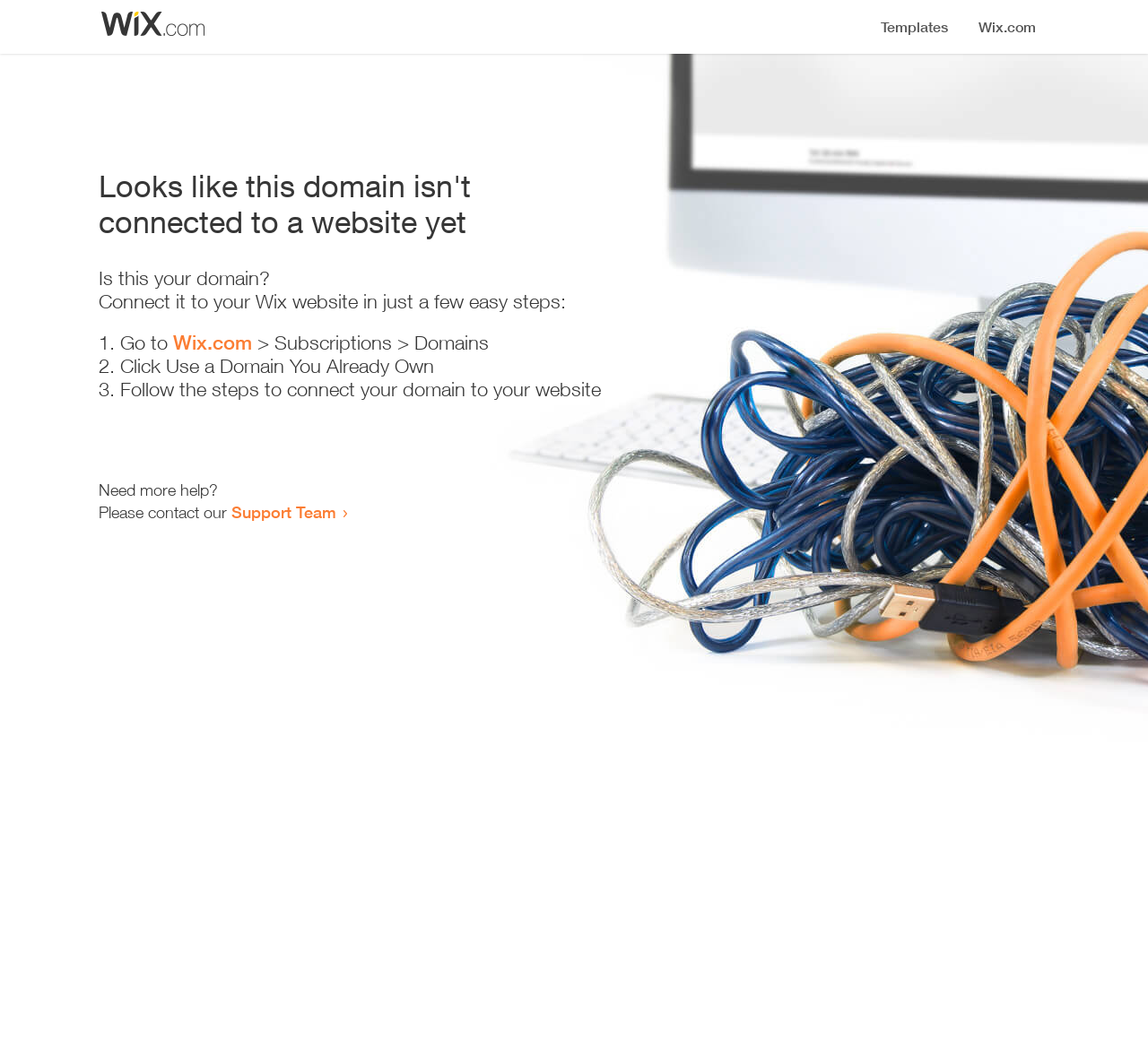Please give a succinct answer to the question in one word or phrase:
What is the first step to connect the domain?

Go to Wix.com